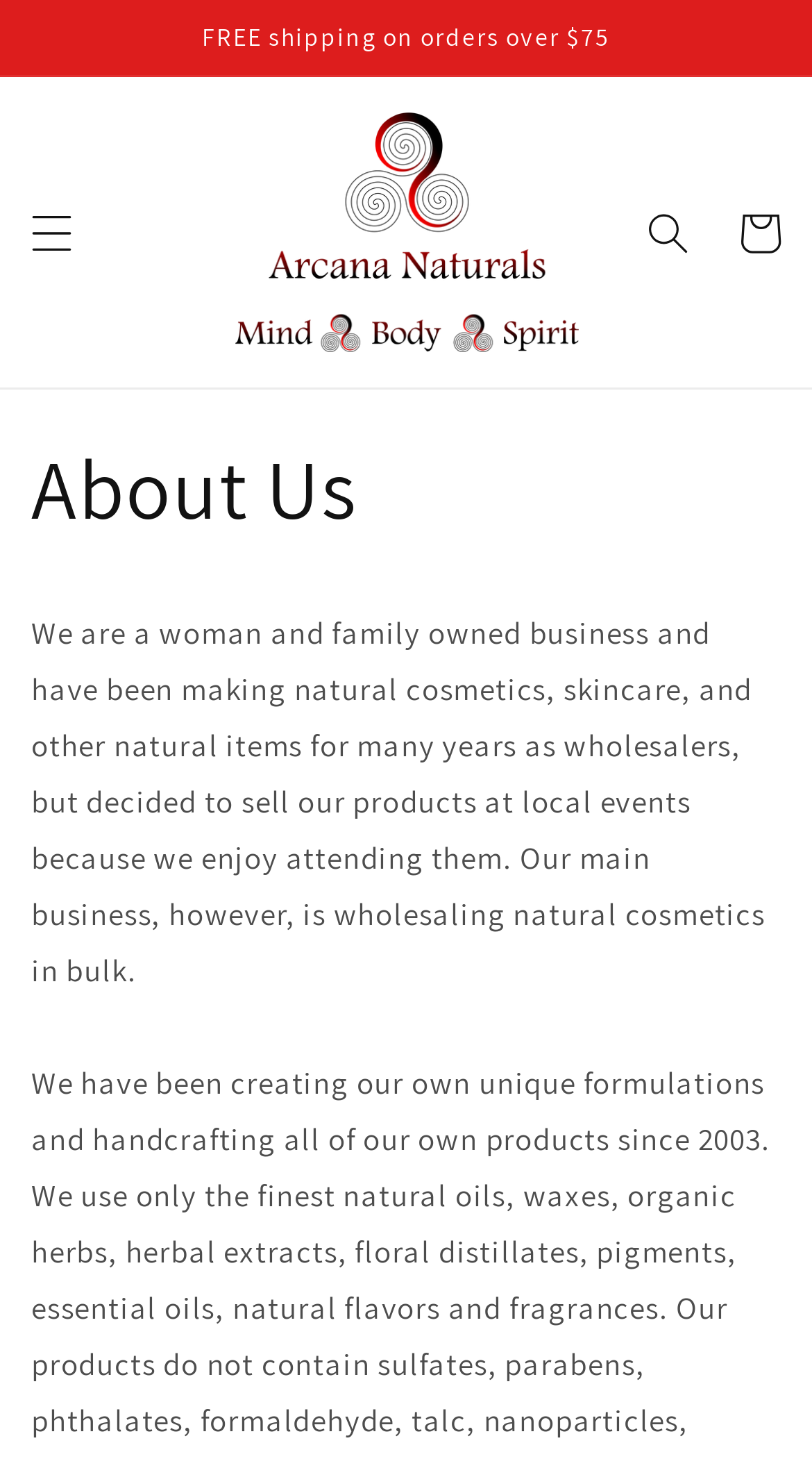What is the location of the search button?
Look at the screenshot and respond with one word or a short phrase.

Top right